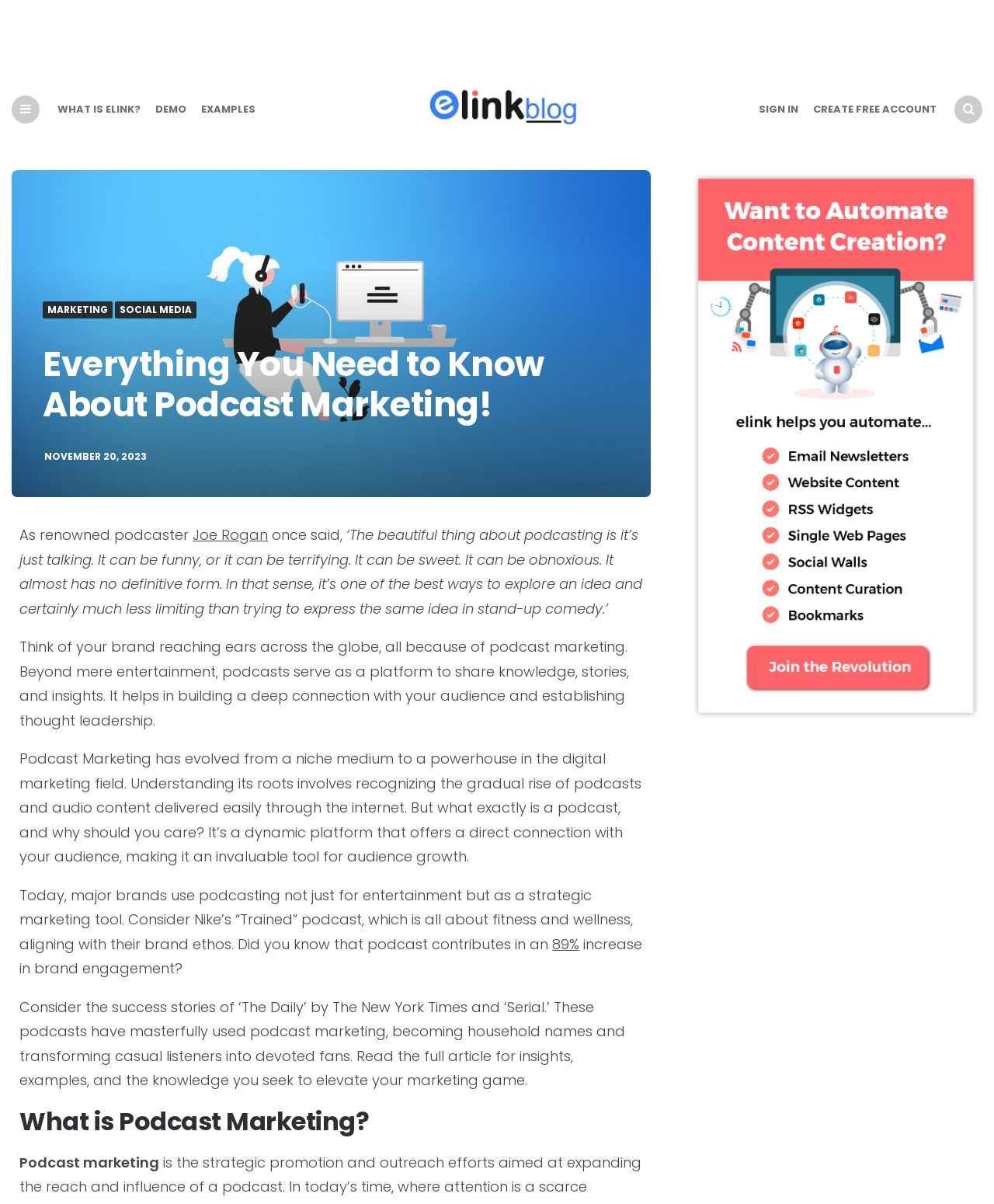Find the bounding box coordinates of the element I should click to carry out the following instruction: "Create a free account".

[0.812, 0.073, 0.948, 0.108]